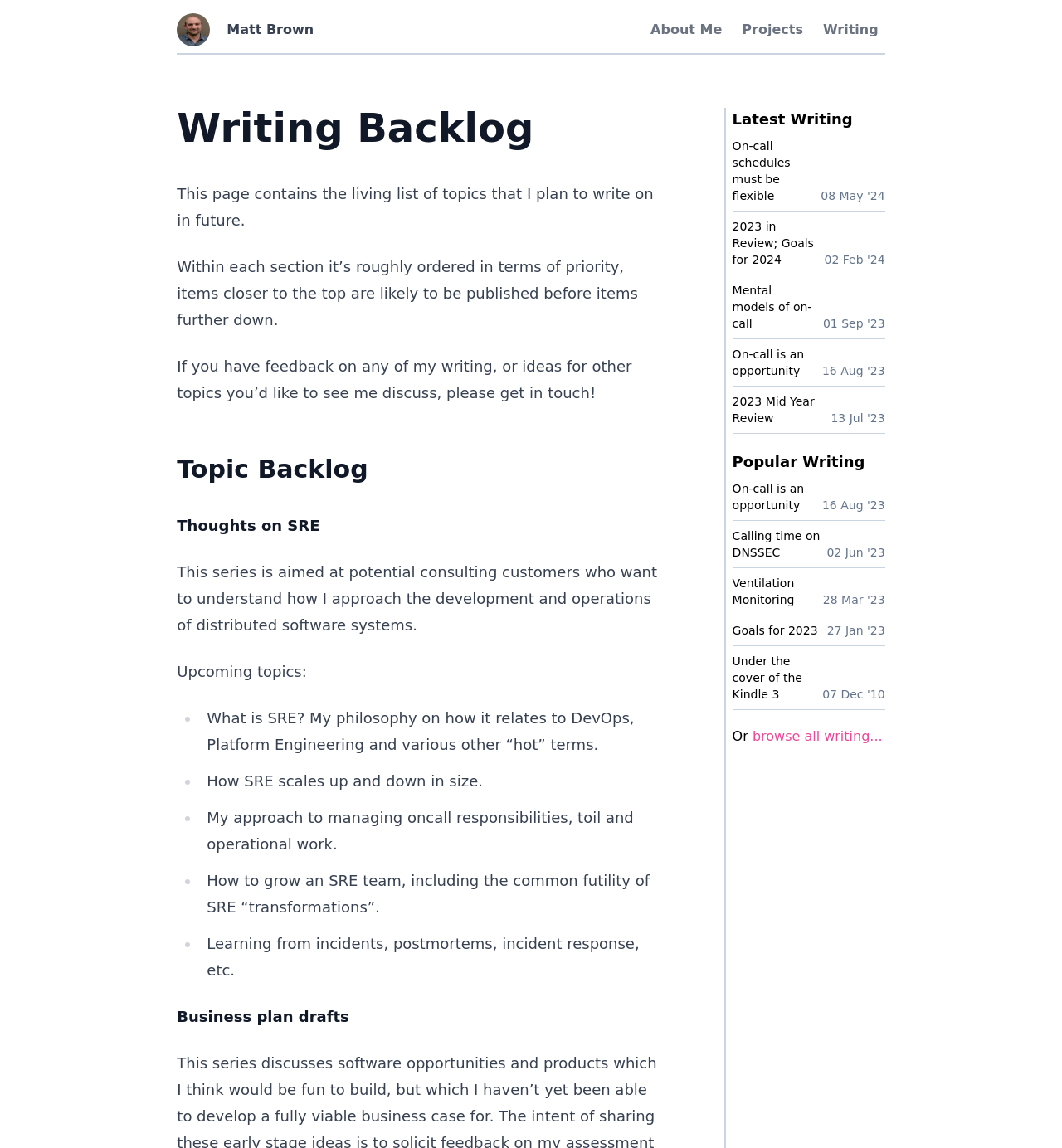Provide the bounding box for the UI element matching this description: "browse all writing...".

[0.708, 0.62, 0.831, 0.648]